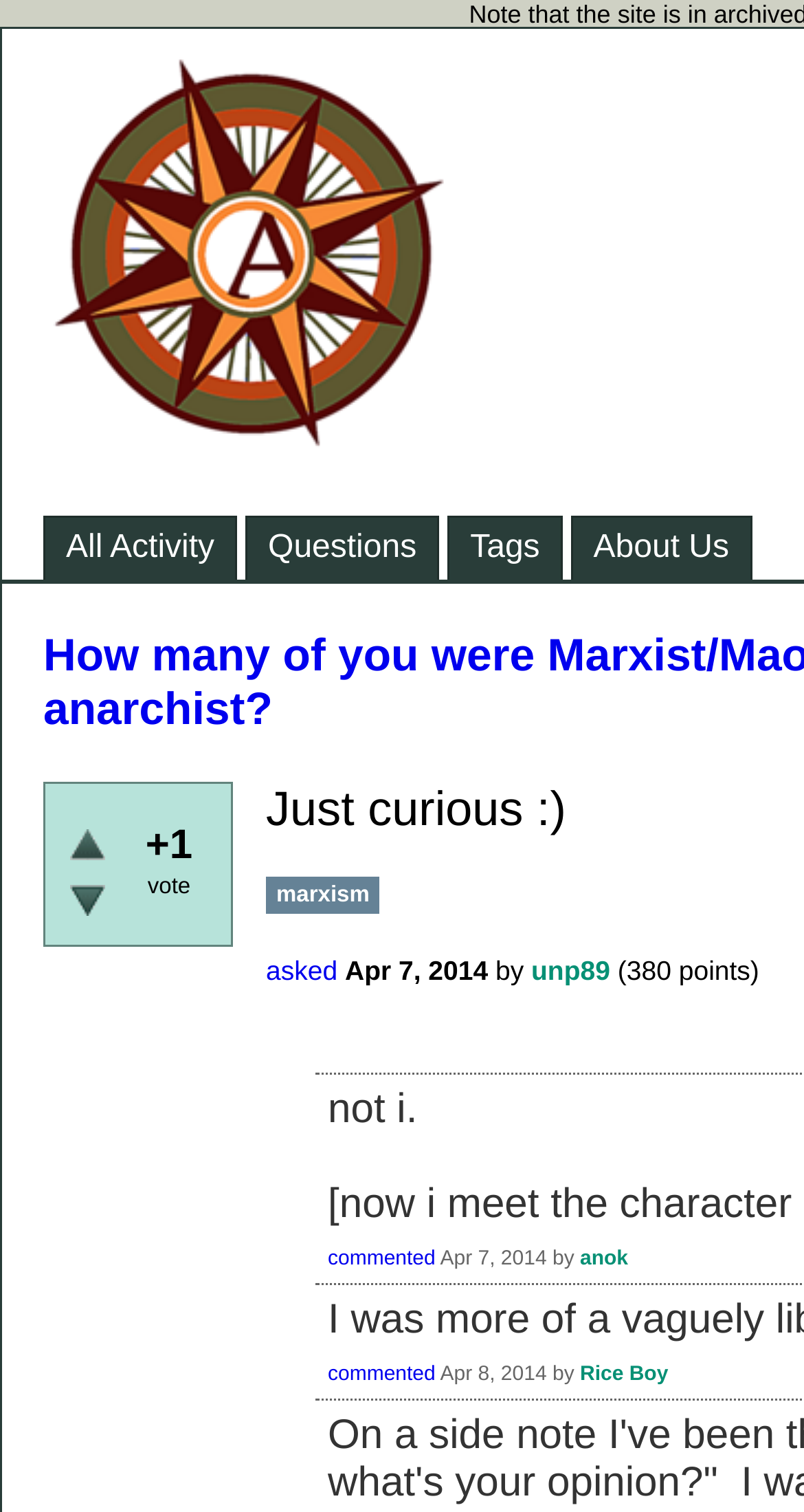Identify the bounding box coordinates of the element to click to follow this instruction: 'Click on the '+' button'. Ensure the coordinates are four float values between 0 and 1, provided as [left, top, right, bottom].

[0.087, 0.548, 0.131, 0.569]